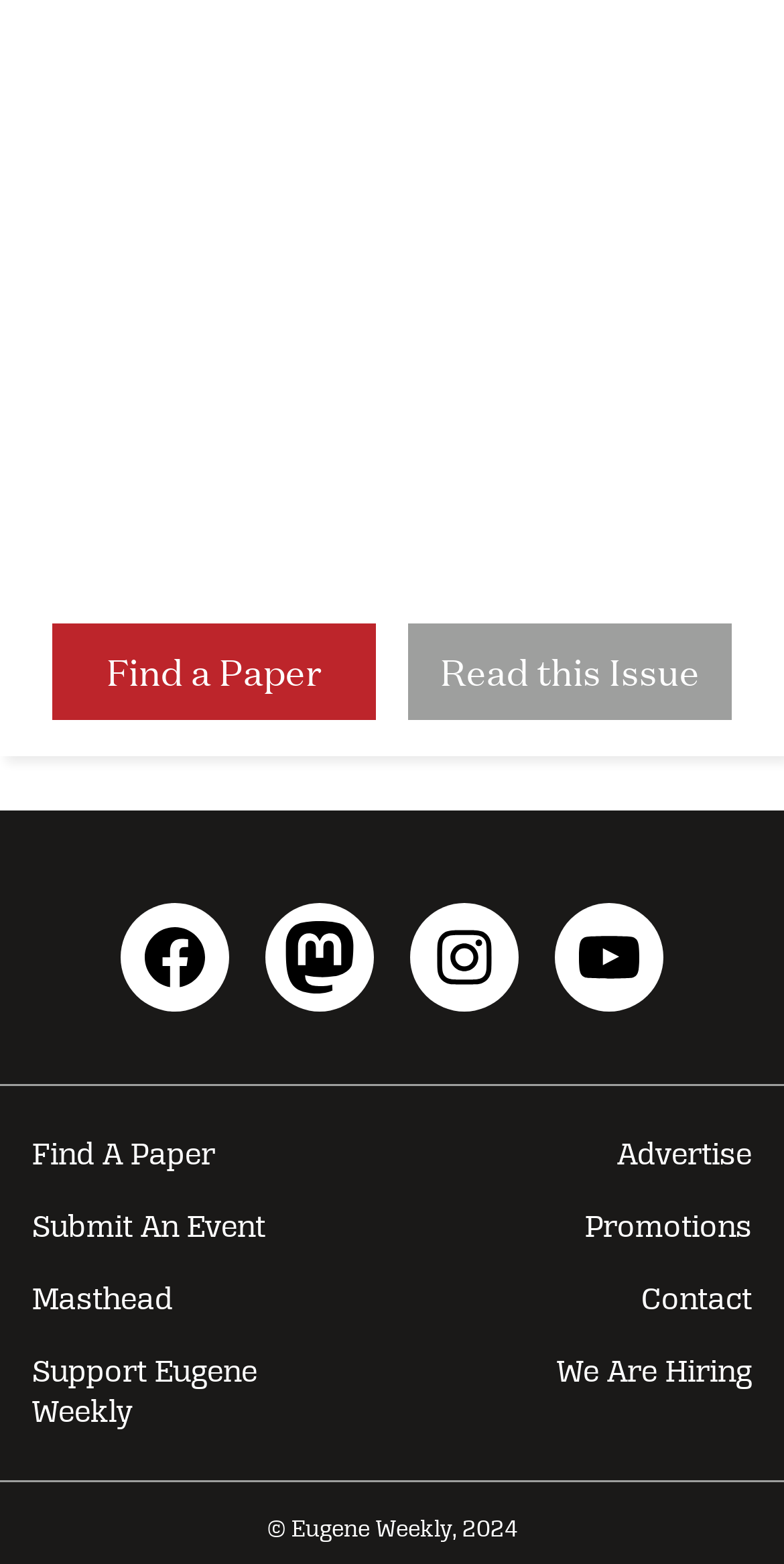Respond to the following question using a concise word or phrase: 
What is the second link in the footer section?

Read this Issue